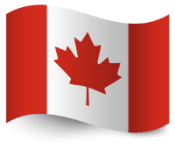Present an elaborate depiction of the scene captured in the image.

The image depicts the national flag of Canada, characterized by its iconic red and white colors. The flag features a stylized red maple leaf at its center, a symbol of Canada’s rich natural heritage and emblematic of the country's identity. The design consists of a red field on either side, with a white square in the middle containing the maple leaf, which has eleven points. This flag has been a unifying symbol for Canadians since its adoption on February 15, 1965, celebrated annually as National Flag of Canada Day. The flag represents not only the nation’s beauty and vast landscapes but also its diverse culture and inclusive spirit.